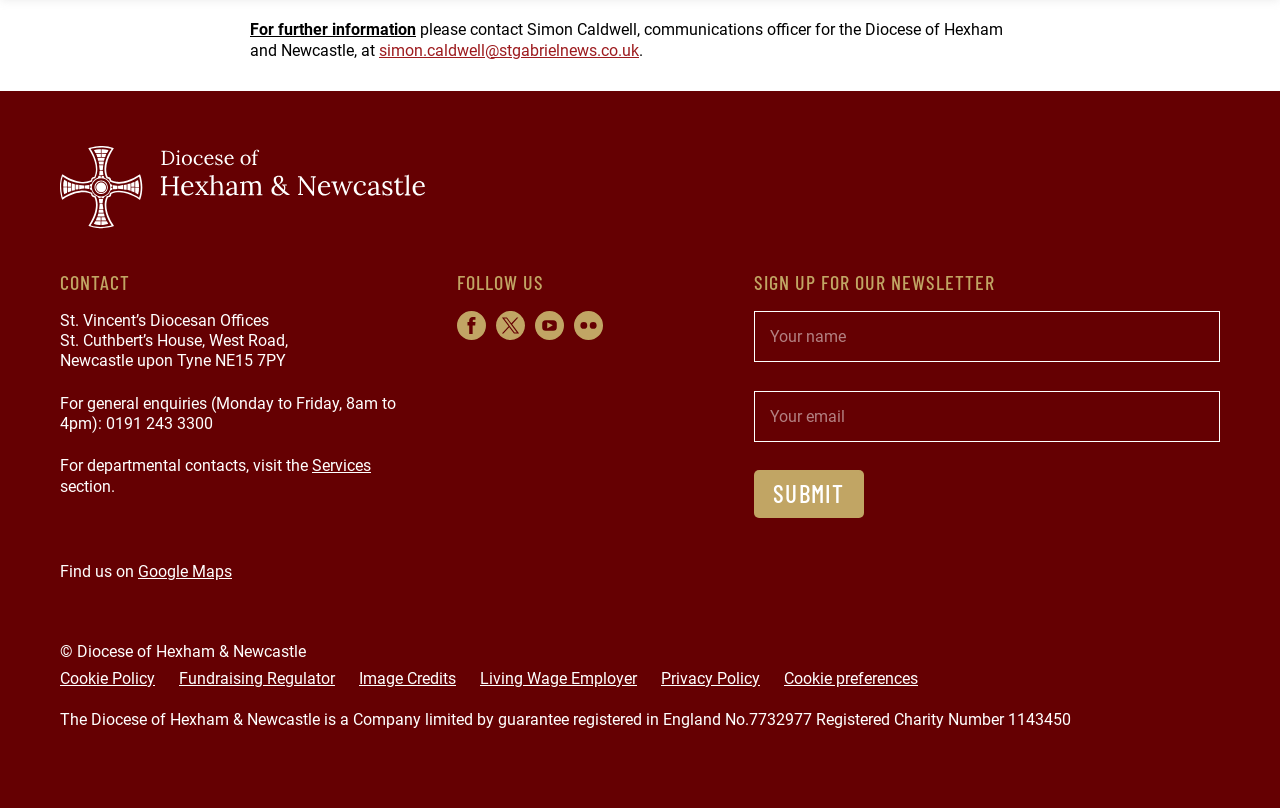Please determine the bounding box coordinates of the section I need to click to accomplish this instruction: "Submit the newsletter form".

[0.589, 0.582, 0.675, 0.641]